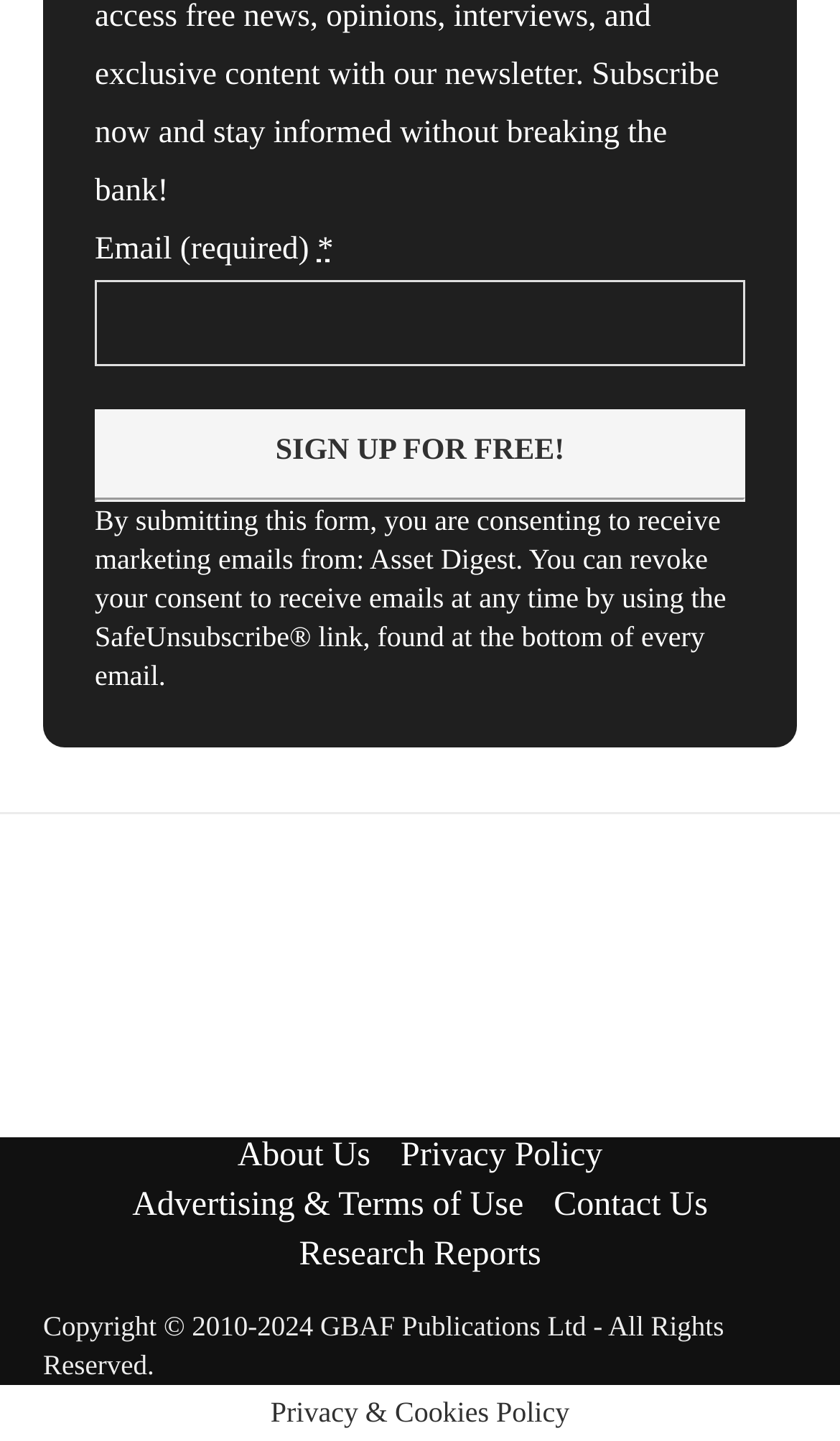Please specify the bounding box coordinates of the clickable region to carry out the following instruction: "Click sign up for free". The coordinates should be four float numbers between 0 and 1, in the format [left, top, right, bottom].

[0.113, 0.284, 0.887, 0.345]